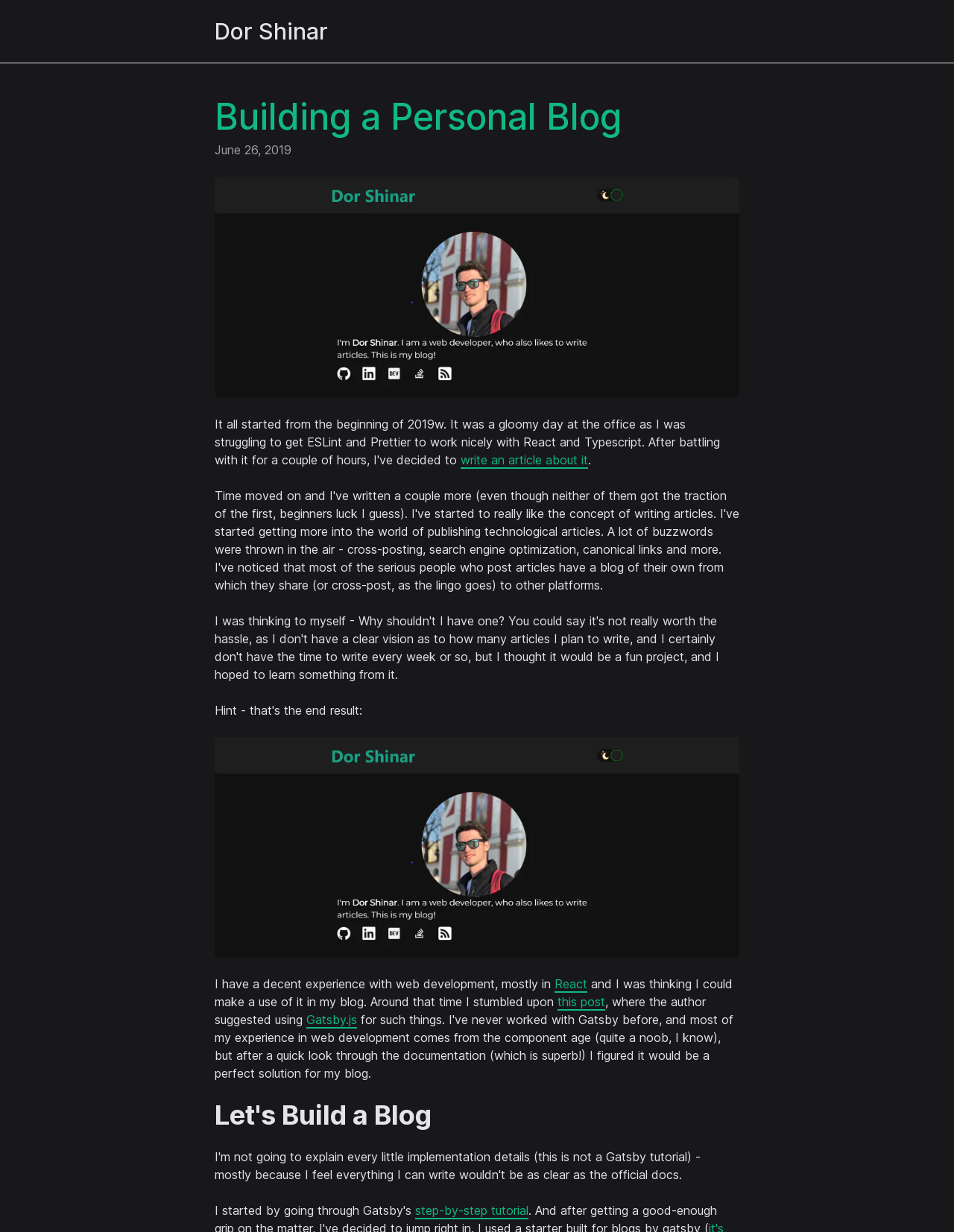What is the date of the blog post?
Answer the question with a thorough and detailed explanation.

The date of the blog post is mentioned in the static text element below the heading, which is 'June 26, 2019'. This suggests that the blog post was published on this date.